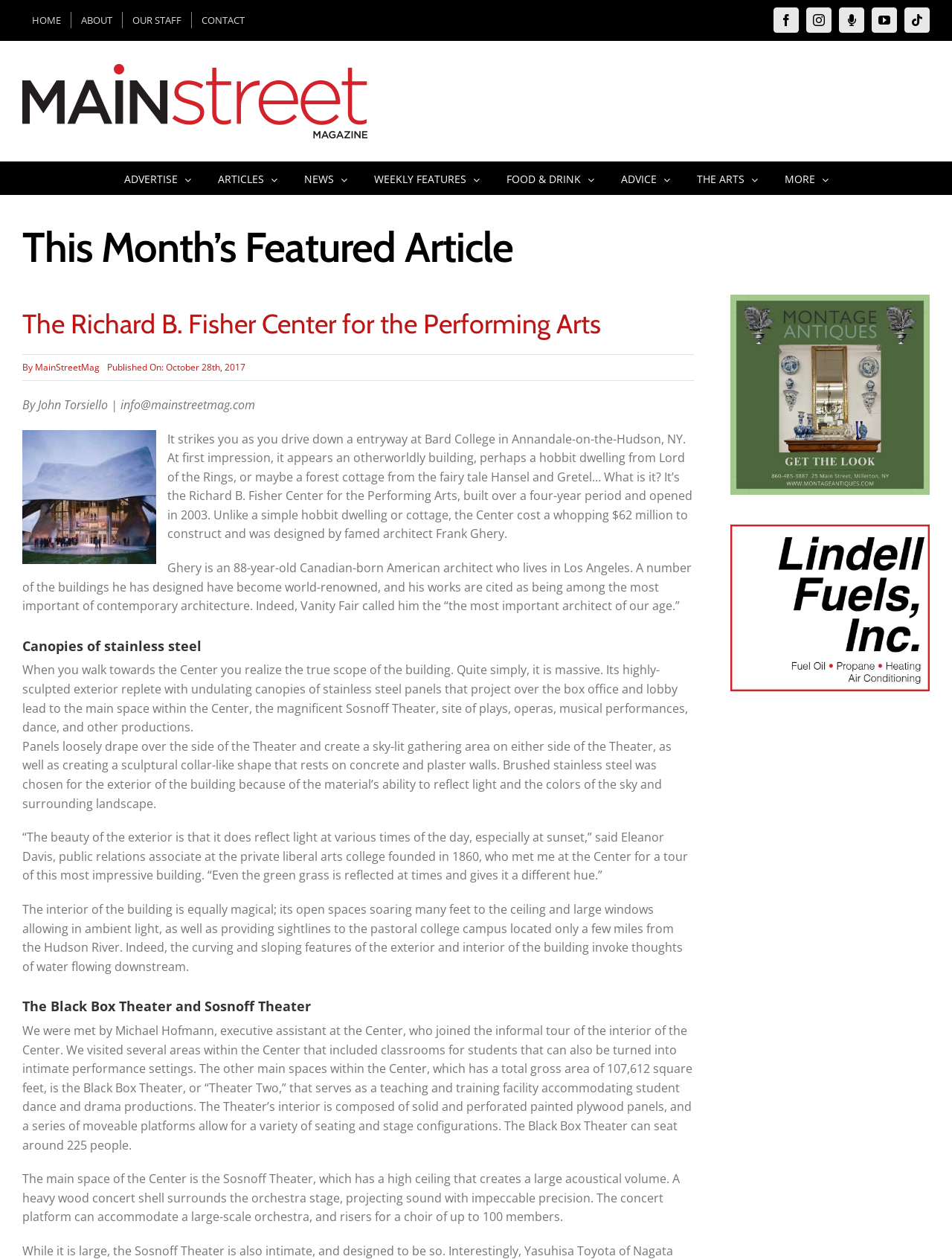Please identify the bounding box coordinates of the clickable element to fulfill the following instruction: "Visit the Main Street Magazine Facebook page". The coordinates should be four float numbers between 0 and 1, i.e., [left, top, right, bottom].

[0.812, 0.006, 0.839, 0.026]